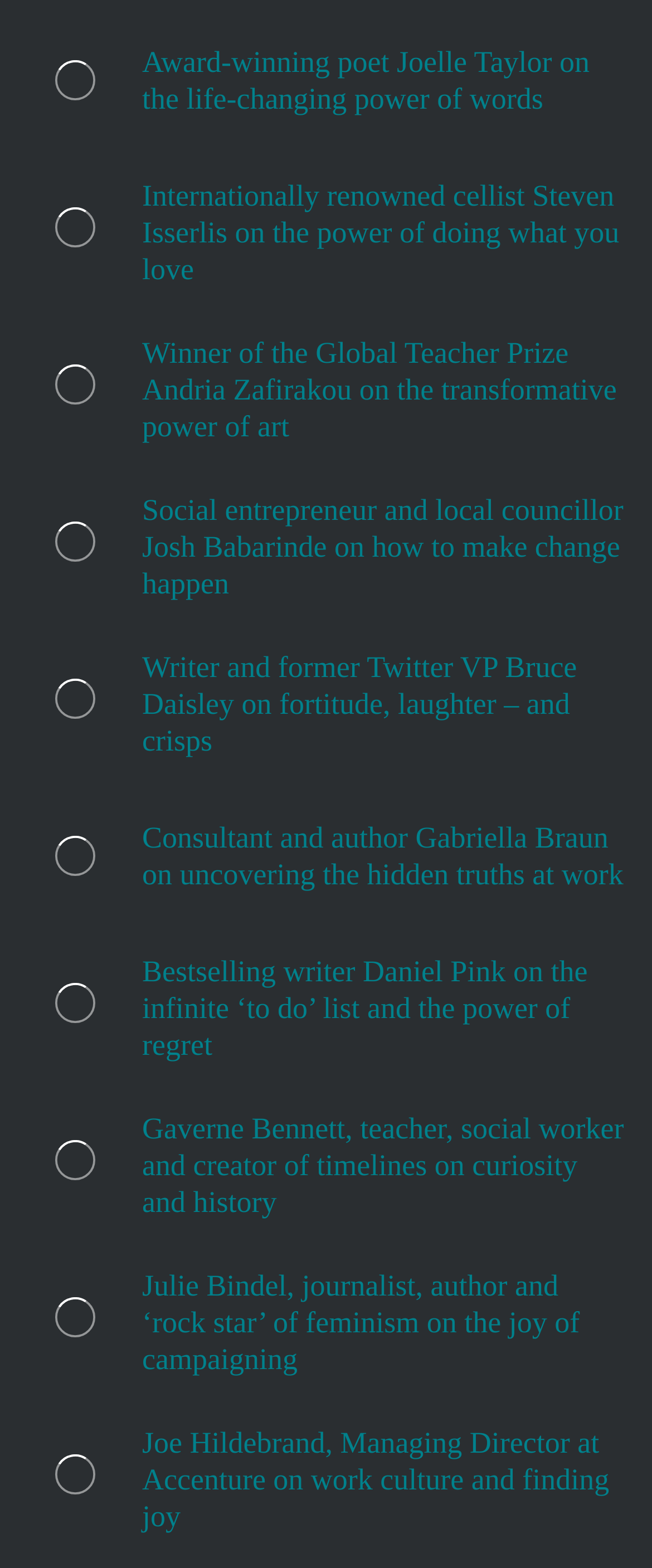Please mark the clickable region by giving the bounding box coordinates needed to complete this instruction: "View the article about Joelle Taylor".

[0.038, 0.019, 0.192, 0.083]